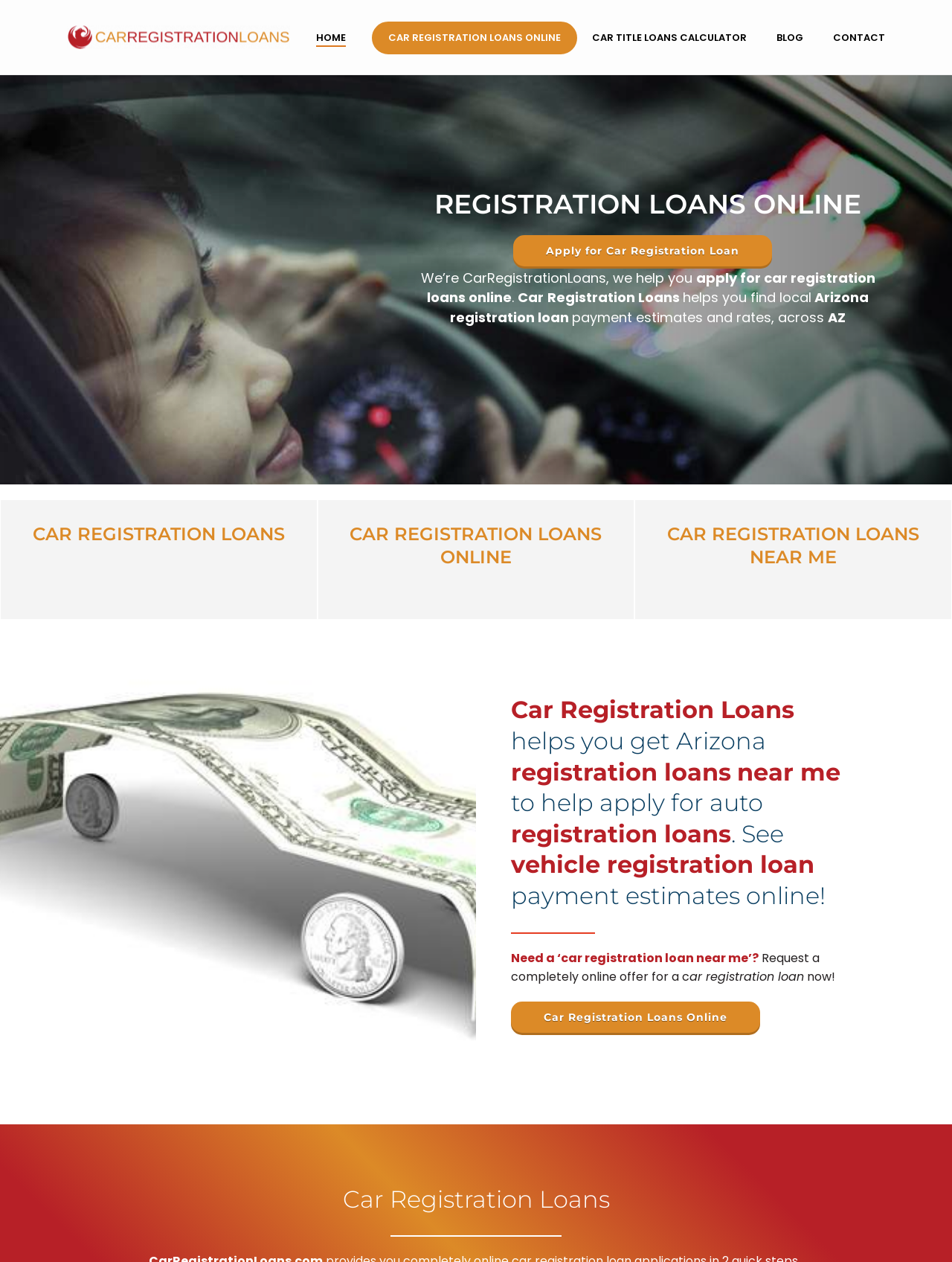What type of loans are discussed on this website?
Kindly answer the question with as much detail as you can.

The website has multiple headings and sentences mentioning 'car registration loans', 'car title loans', and 'auto registration loans', indicating that the website is discussing car registration loans and related topics.